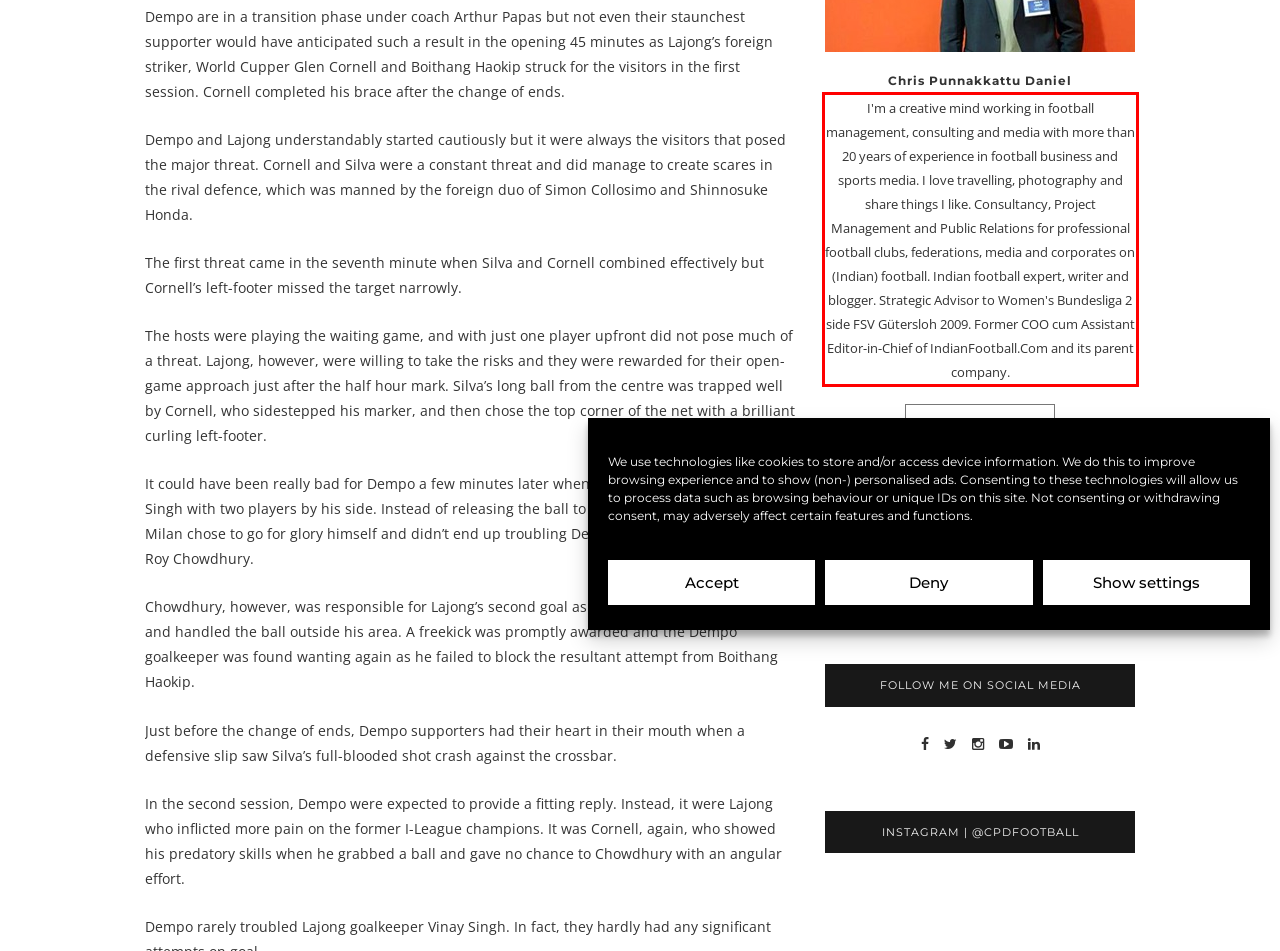You have a webpage screenshot with a red rectangle surrounding a UI element. Extract the text content from within this red bounding box.

I'm a creative mind working in football management, consulting and media with more than 20 years of experience in football business and sports media. I love travelling, photography and share things I like. Consultancy, Project Management and Public Relations for professional football clubs, federations, media and corporates on (Indian) football. Indian football expert, writer and blogger. Strategic Advisor to Women's Bundesliga 2 side FSV Gütersloh 2009. Former COO cum Assistant Editor-in-Chief of IndianFootball.Com and its parent company.